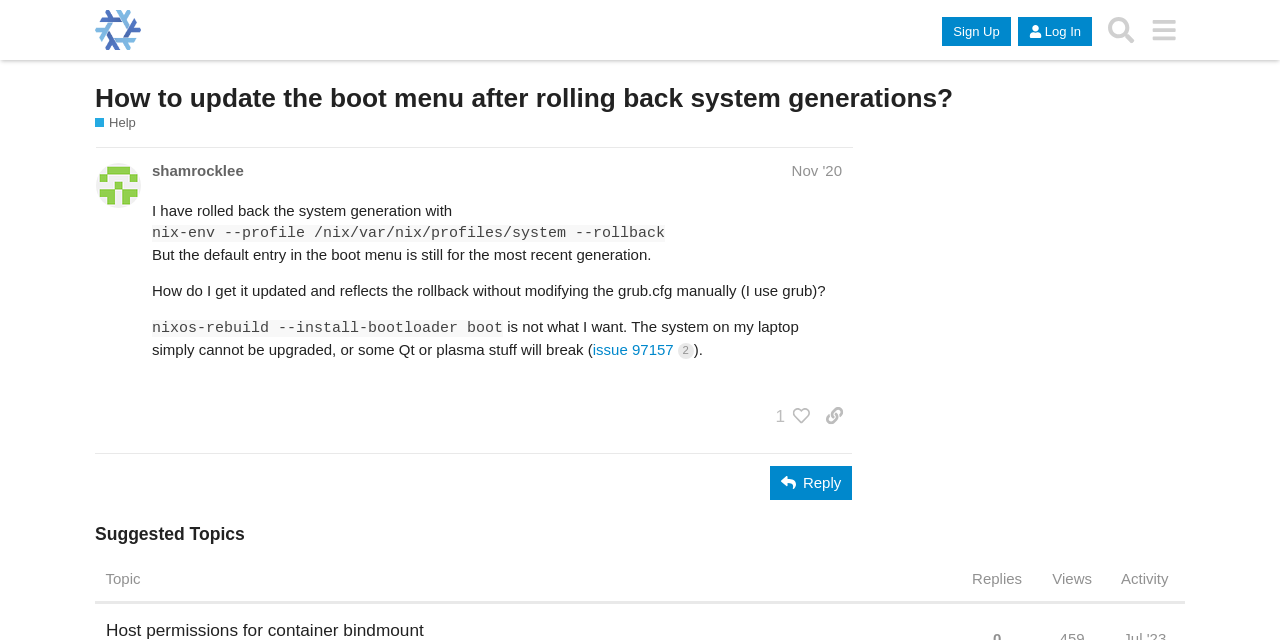Convey a detailed summary of the webpage, mentioning all key elements.

This webpage is a discussion forum post on NixOS Discourse, titled "How to update the boot menu after rolling back system generations?" The top section of the page features a header with a link to "NixOS Discourse" accompanied by an image, as well as buttons for "Sign Up", "Log In", and "Search". 

Below the header, there is a heading that displays the title of the post, followed by a link to "Help" and a generic text that provides guidelines for creating a helpful post. 

The main content of the page is a post by user "shamrocklee" dated November 2020, which consists of several paragraphs of text describing an issue with updating the boot menu after rolling back system generations. The post includes a few links, including one to an issue numbered 97157. 

At the bottom of the post, there are buttons to "Like" the post, "Share a link to this post", and "Reply". There is also an image and a heading that says "Suggested Topics", followed by a table with column headers for "Topic", "Replies", "Views", and "Activity".